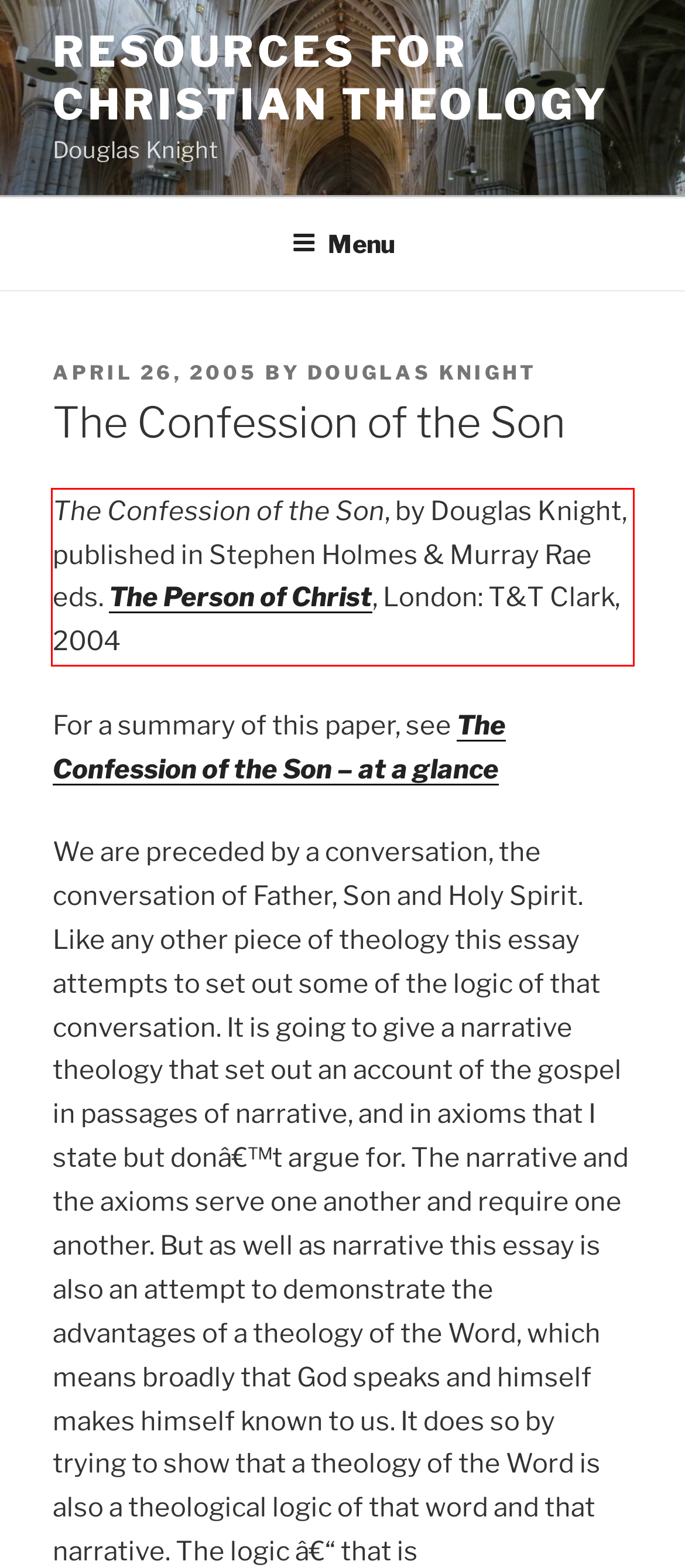With the provided screenshot of a webpage, locate the red bounding box and perform OCR to extract the text content inside it.

The Confession of the Son, by Douglas Knight, published in Stephen Holmes & Murray Rae eds. The Person of Christ, London: T&T Clark, 2004